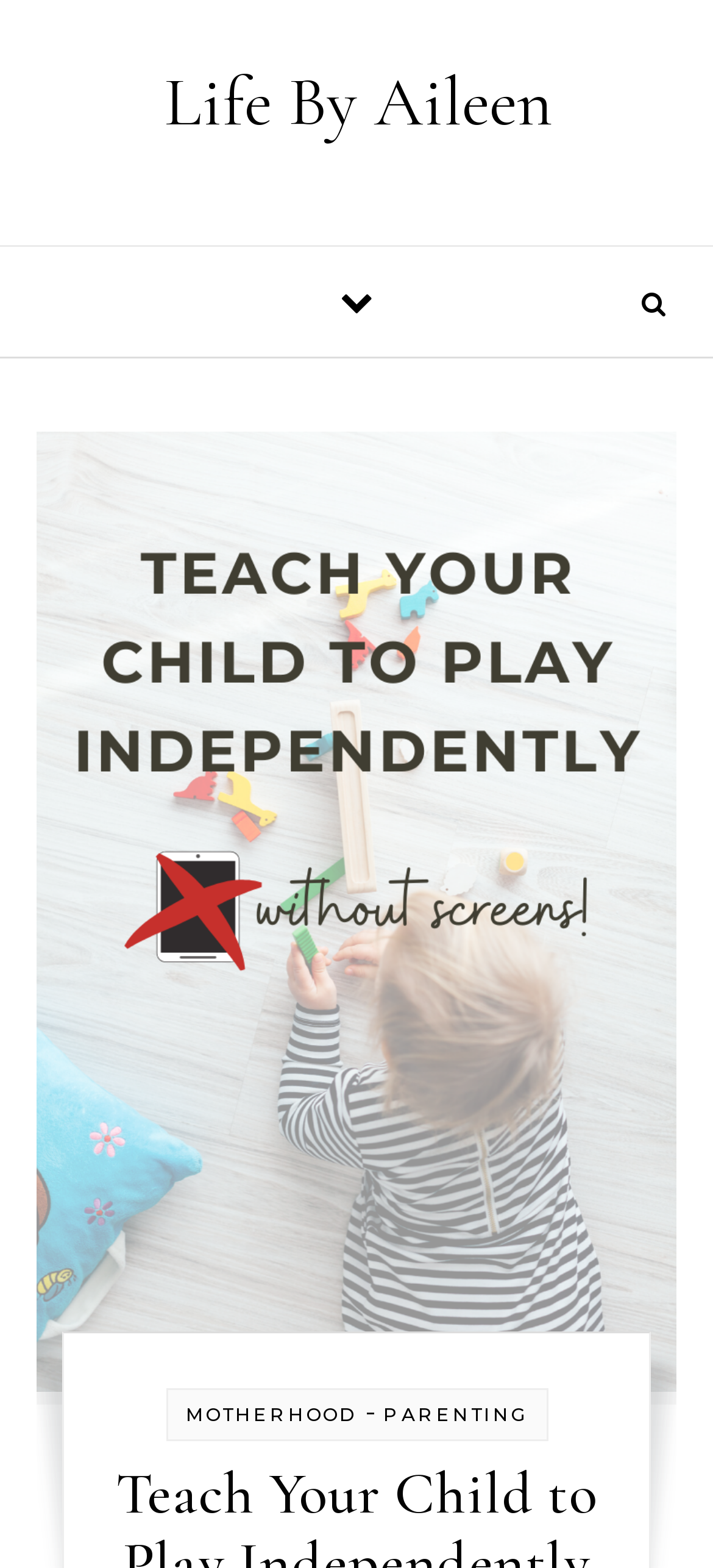What is the position of the link 'MOTHERHOOD' on the webpage?
Look at the screenshot and give a one-word or phrase answer.

Middle left